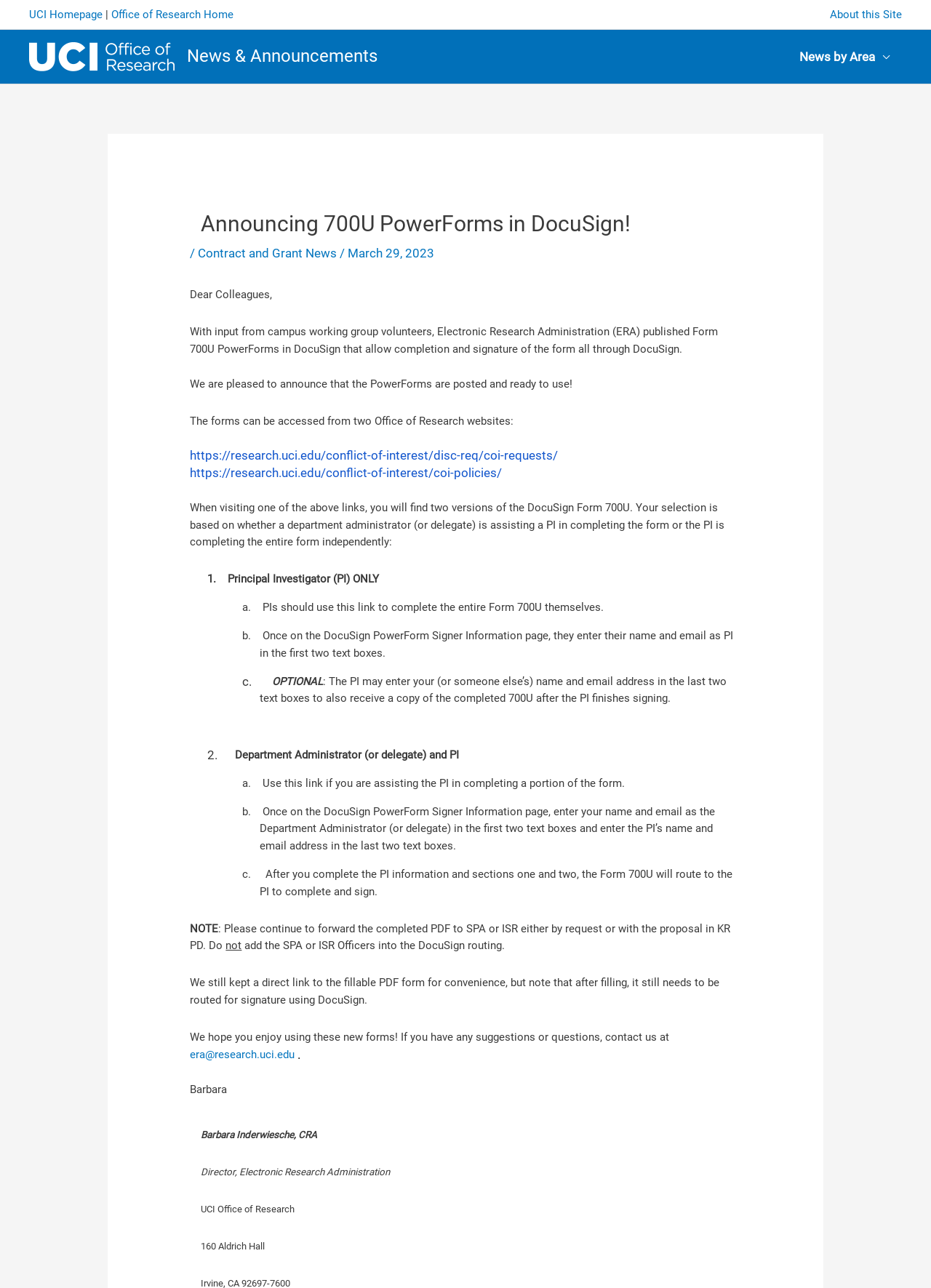Identify the bounding box coordinates of the area you need to click to perform the following instruction: "Contact Electronic Research Administration".

[0.204, 0.814, 0.317, 0.824]